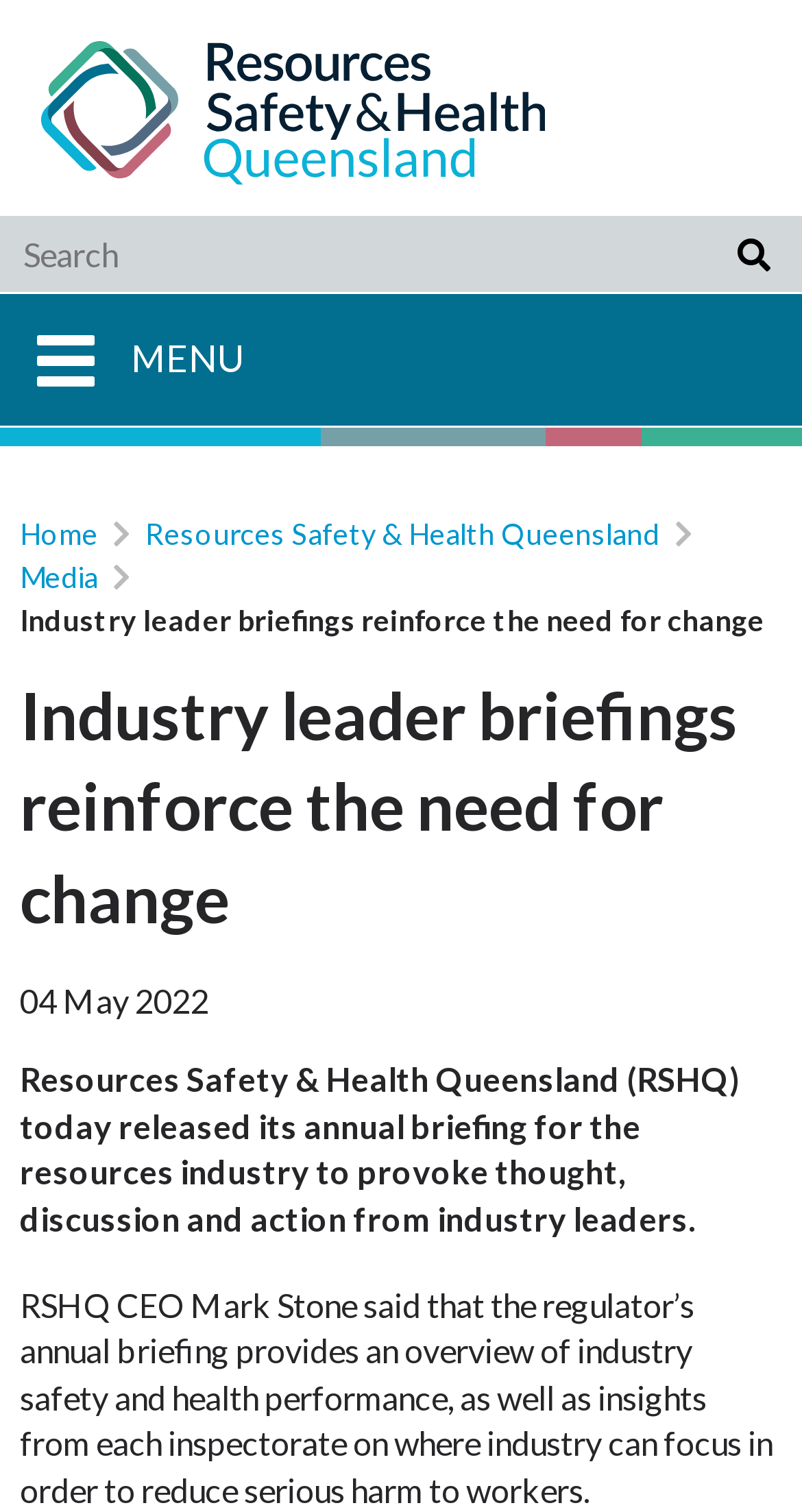What is the purpose of the annual briefing?
Using the information presented in the image, please offer a detailed response to the question.

I found the purpose of the annual briefing by reading the static text element that describes its purpose, which is to 'provoke thought, discussion and action from industry leaders', located in the main content area.